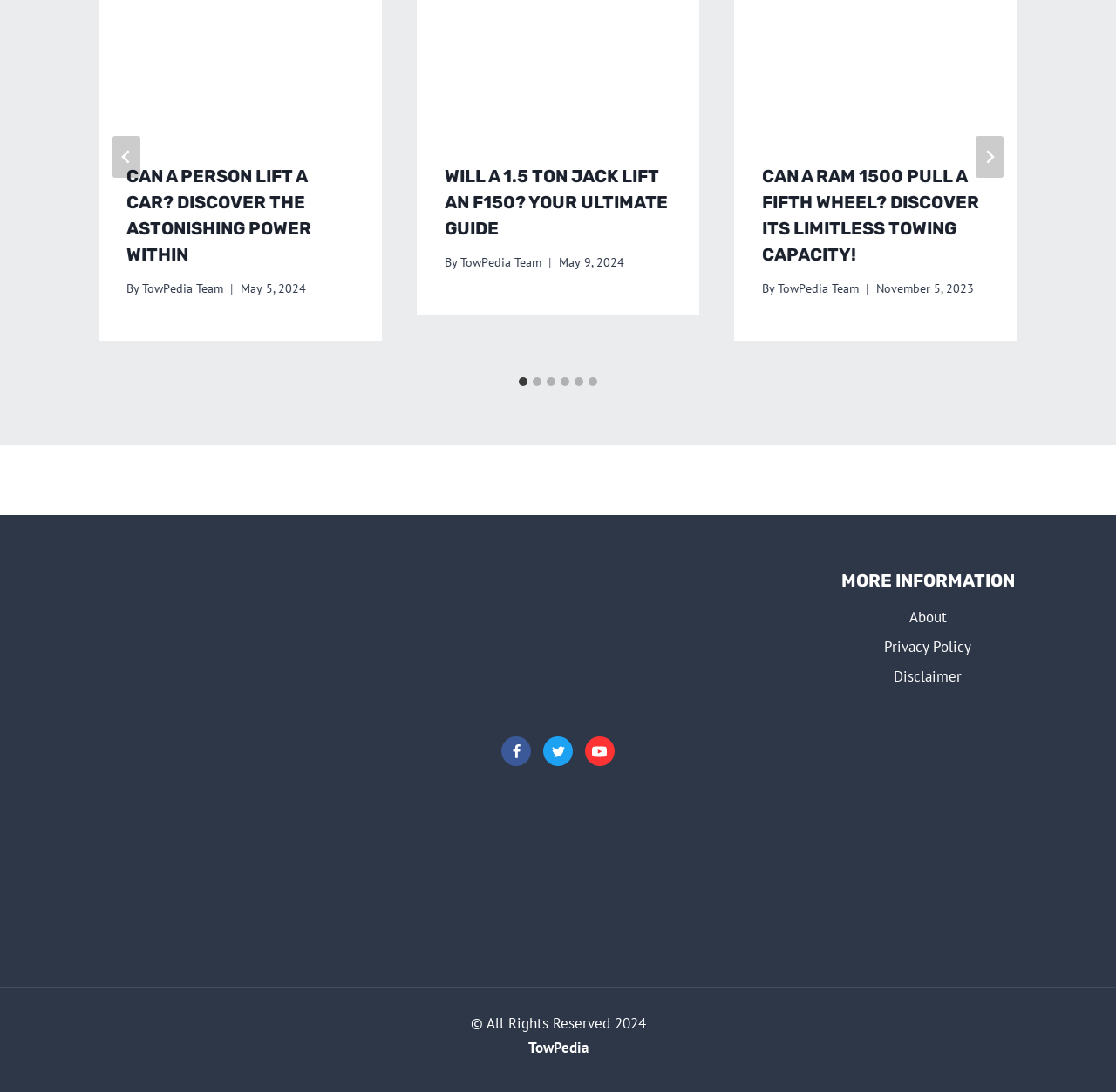What social media platforms are linked at the bottom of the page?
Using the image as a reference, answer with just one word or a short phrase.

Facebook, Twitter, YouTube